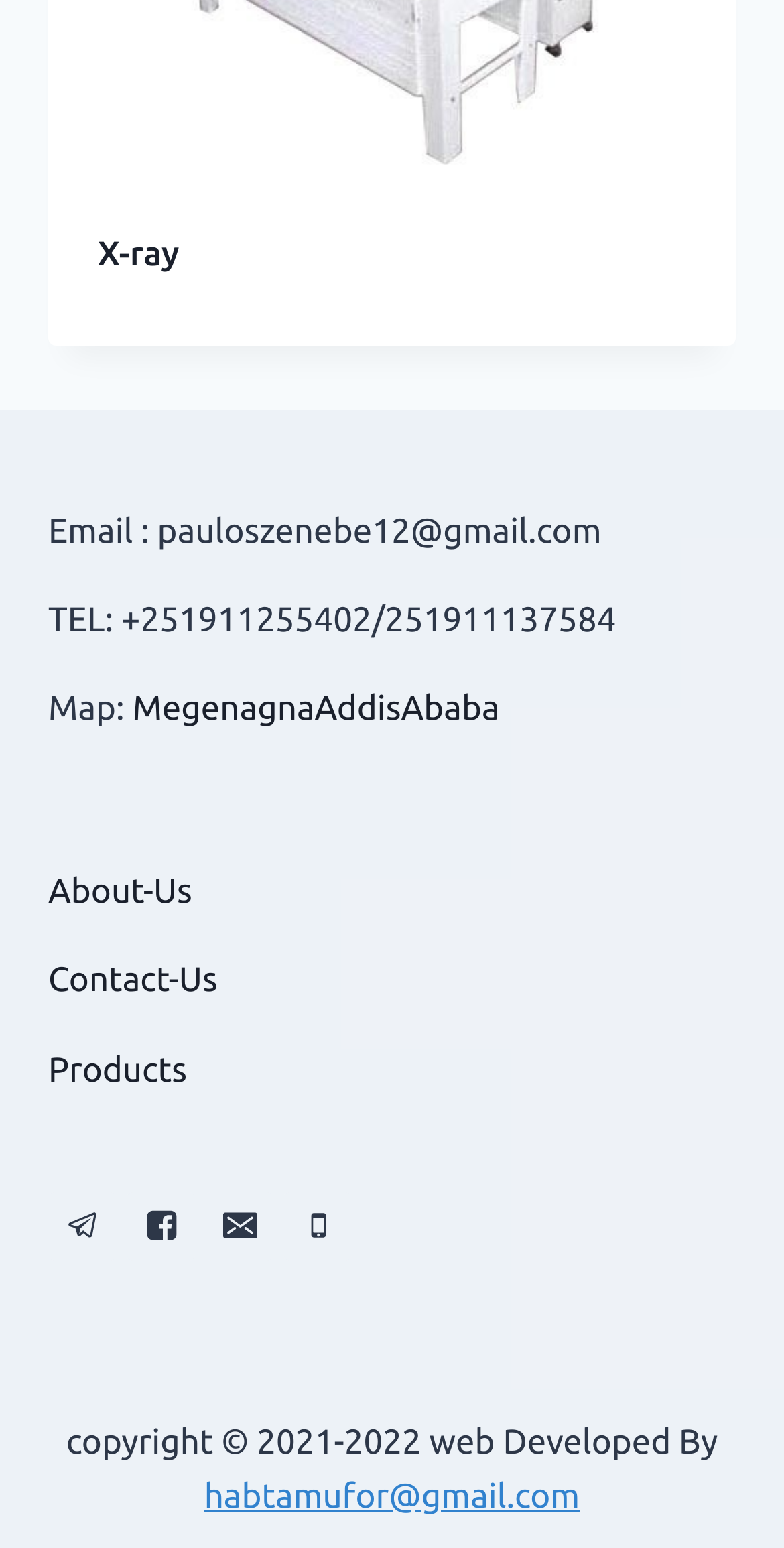Who developed the webpage?
Based on the image, give a concise answer in the form of a single word or short phrase.

habtamufor@gmail.com